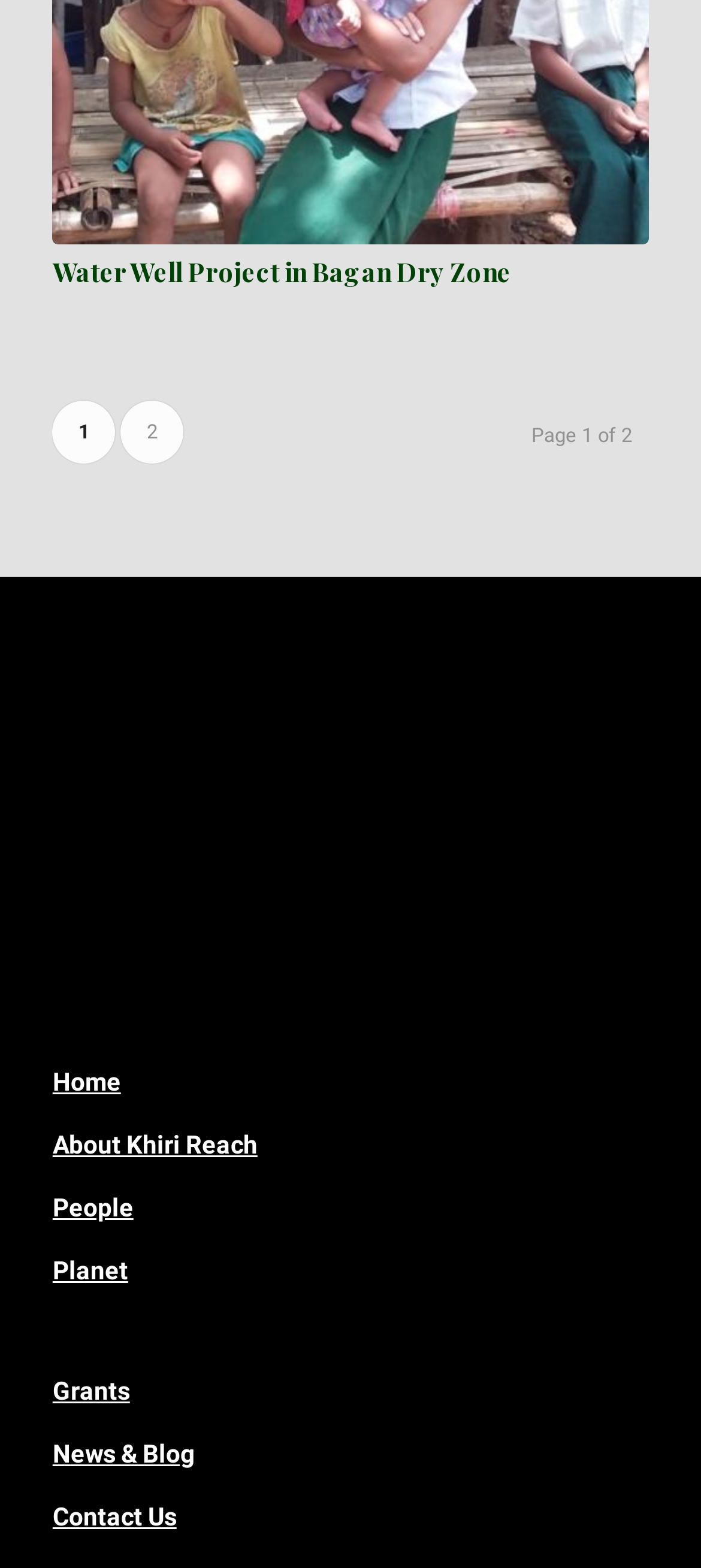What is the current page number?
Could you answer the question in a detailed manner, providing as much information as possible?

The answer can be found by looking at the static text element 'Page 1 of 2' which indicates that the current page is the first one.